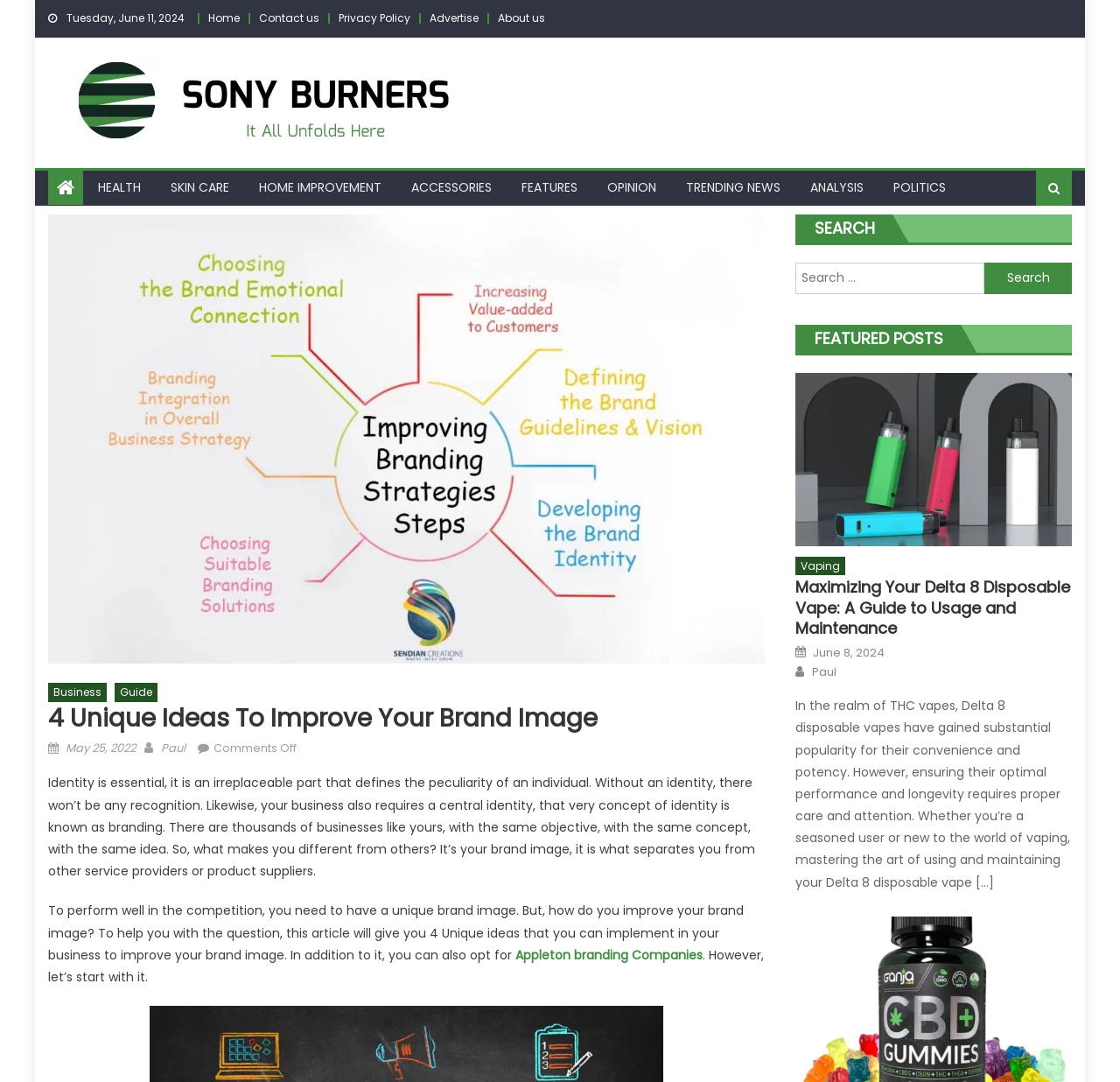Please provide a detailed answer to the question below based on the screenshot: 
What is the category of the link 'HEALTH'?

I determined that 'HEALTH' is a link category by examining the links at the top of the webpage, which include 'HEALTH', 'SKIN CARE', 'HOME IMPROVEMENT', and others, and noticing that they are all categorized links.